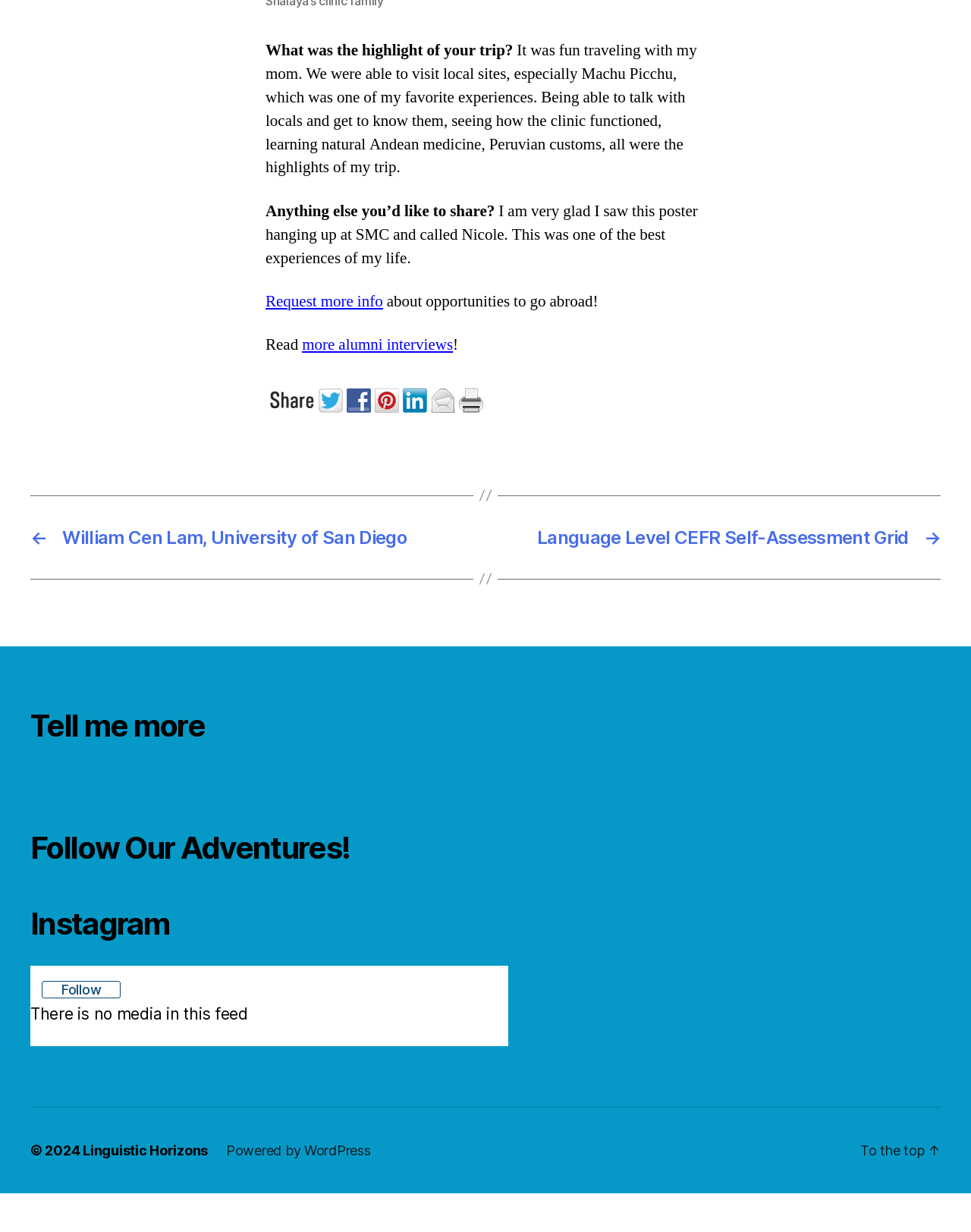Locate the bounding box coordinates of the element that needs to be clicked to carry out the instruction: "Go back to the top". The coordinates should be given as four float numbers ranging from 0 to 1, i.e., [left, top, right, bottom].

[0.886, 0.959, 0.969, 0.971]